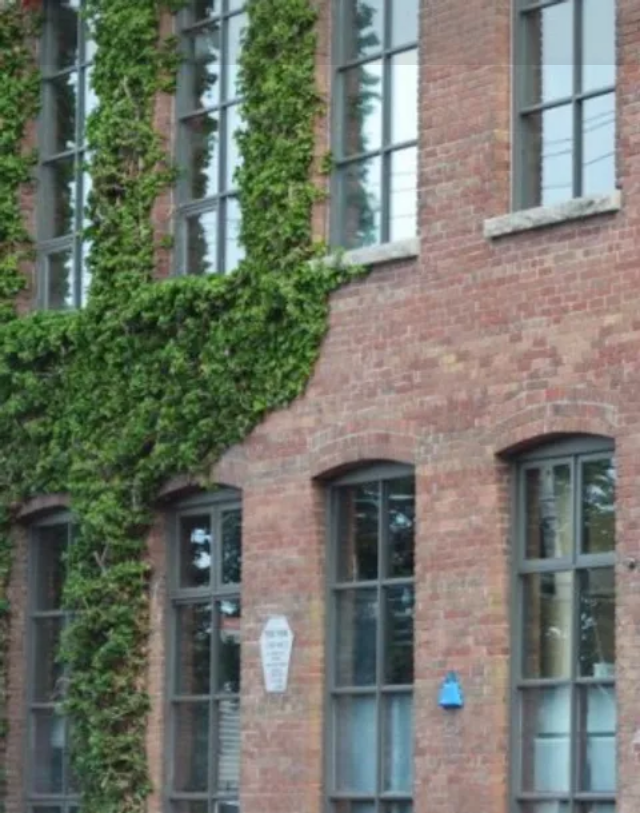What is the color of the bricks in the building?
Using the screenshot, give a one-word or short phrase answer.

Red